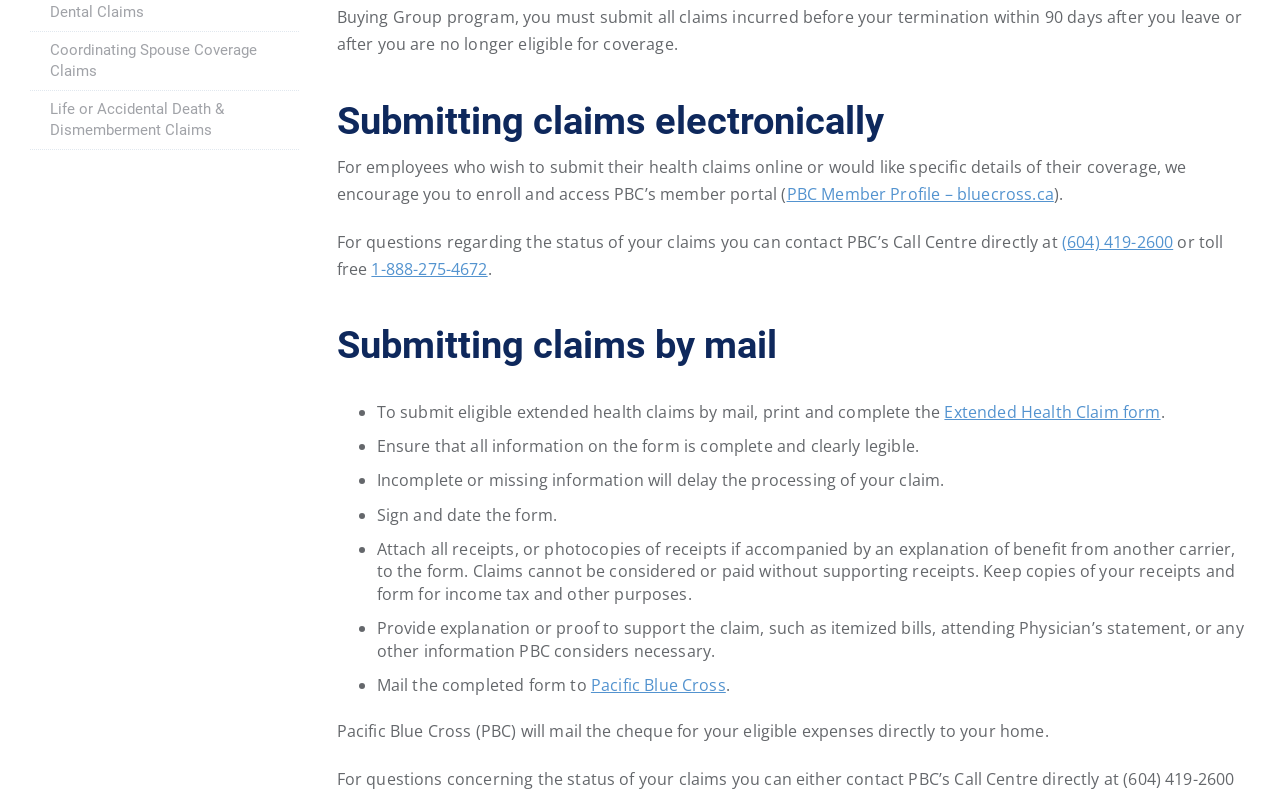Find the coordinates for the bounding box of the element with this description: "PBC Member Profile – bluecross.ca".

[0.614, 0.23, 0.823, 0.258]